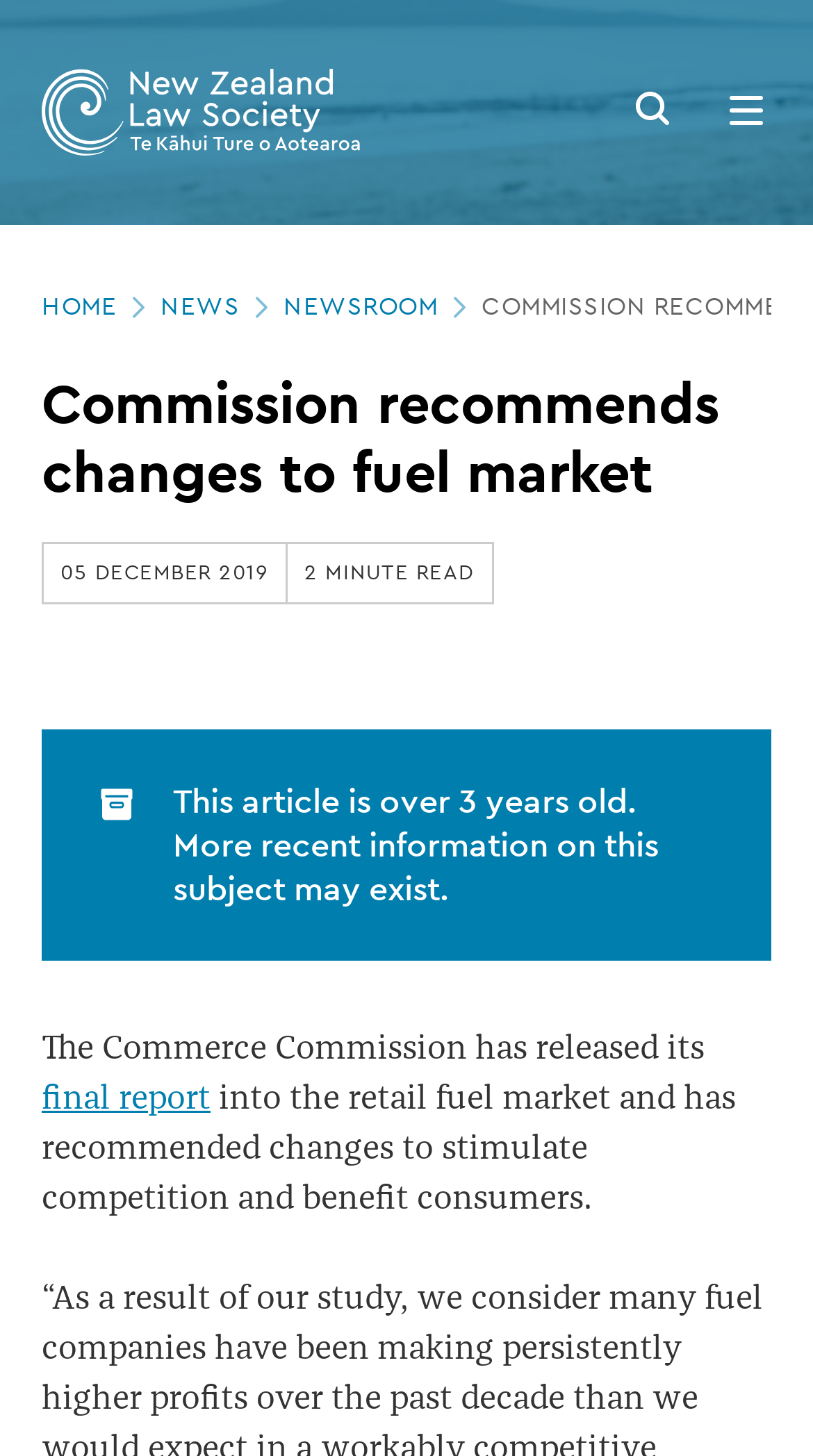What is the status of the article?
Answer the question with as much detail as possible.

The article is marked as 'This article is over 3 years old. More recent information on this subject may exist.' which indicates that the article is over 3 years old.